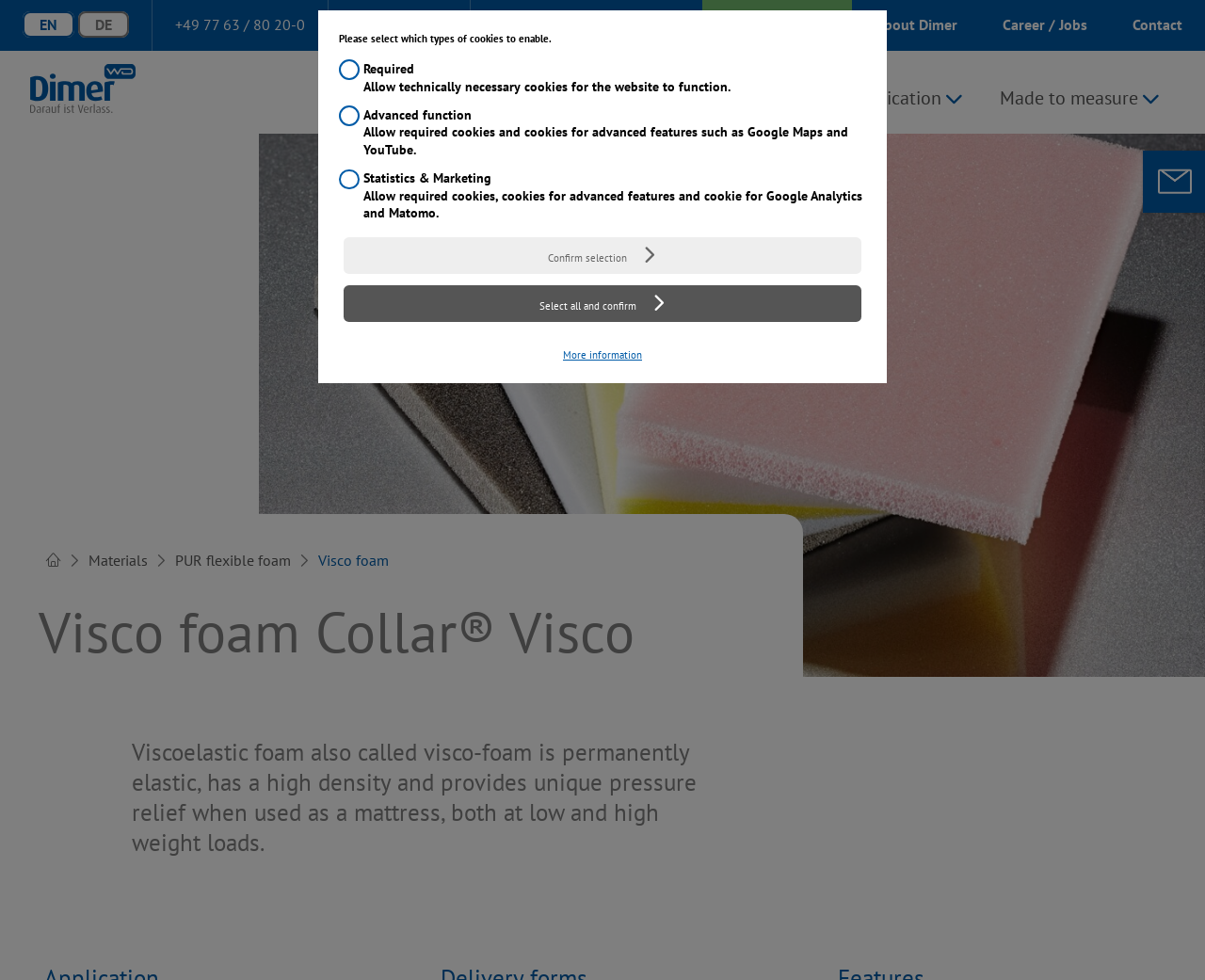What is the company name?
Provide a well-explained and detailed answer to the question.

The company name can be found at the top of the webpage, where it says 'Visco foam Collar® Visco | Dimer GmbH'.